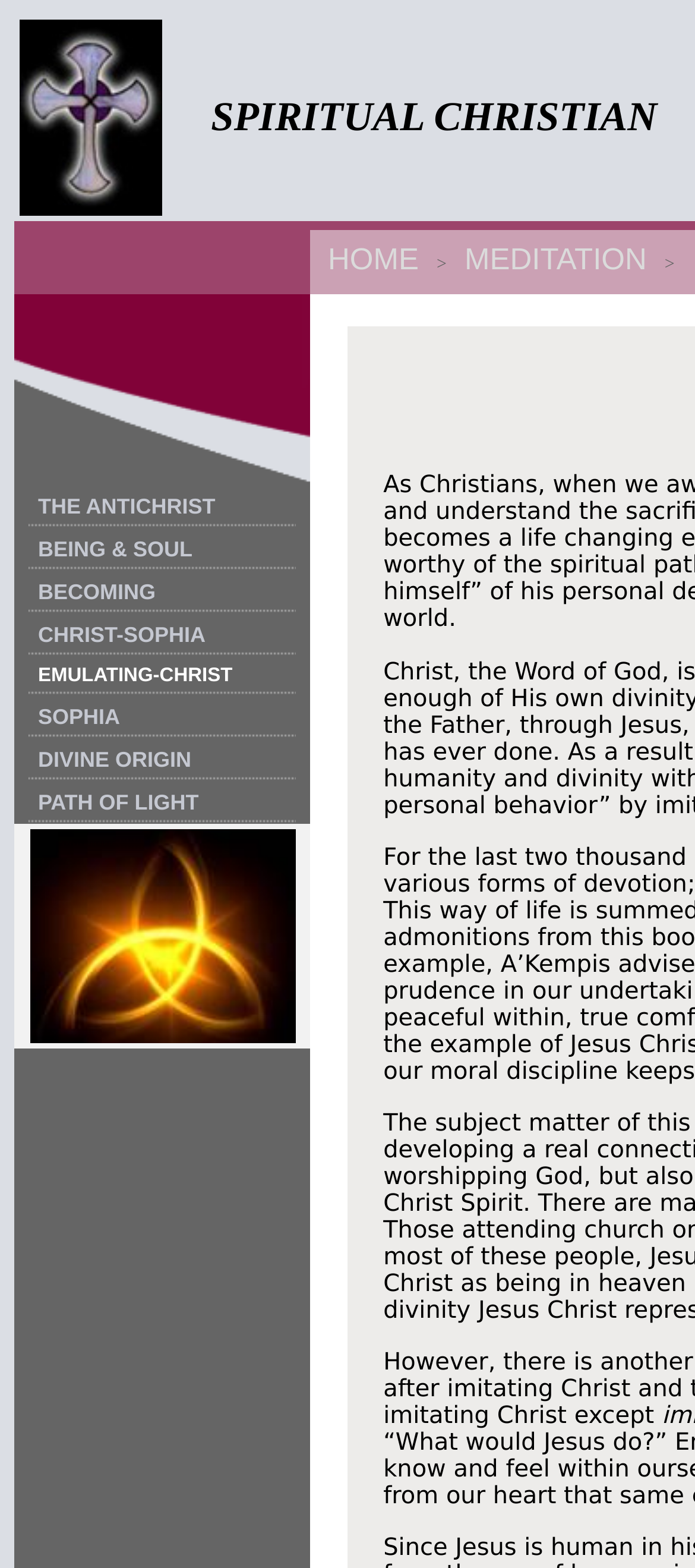Find the bounding box coordinates for the area you need to click to carry out the instruction: "click the CHRIST-SOPHIA link". The coordinates should be four float numbers between 0 and 1, indicated as [left, top, right, bottom].

[0.055, 0.397, 0.296, 0.413]